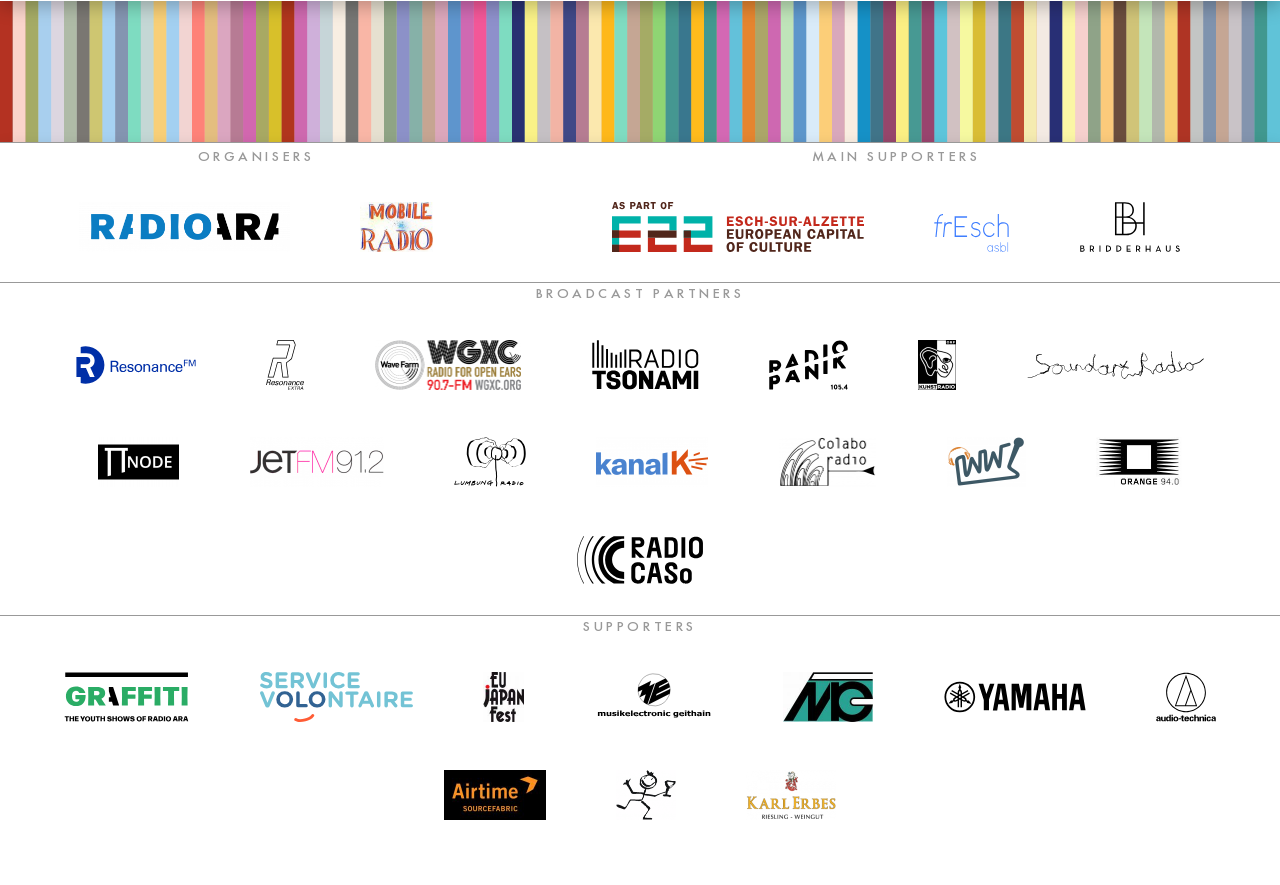Review the image closely and give a comprehensive answer to the question: What is the fifth supporter?

I looked at the links under the 'SUPPORTERS' heading and counted the fifth one, which is 'EU Japanfest'.